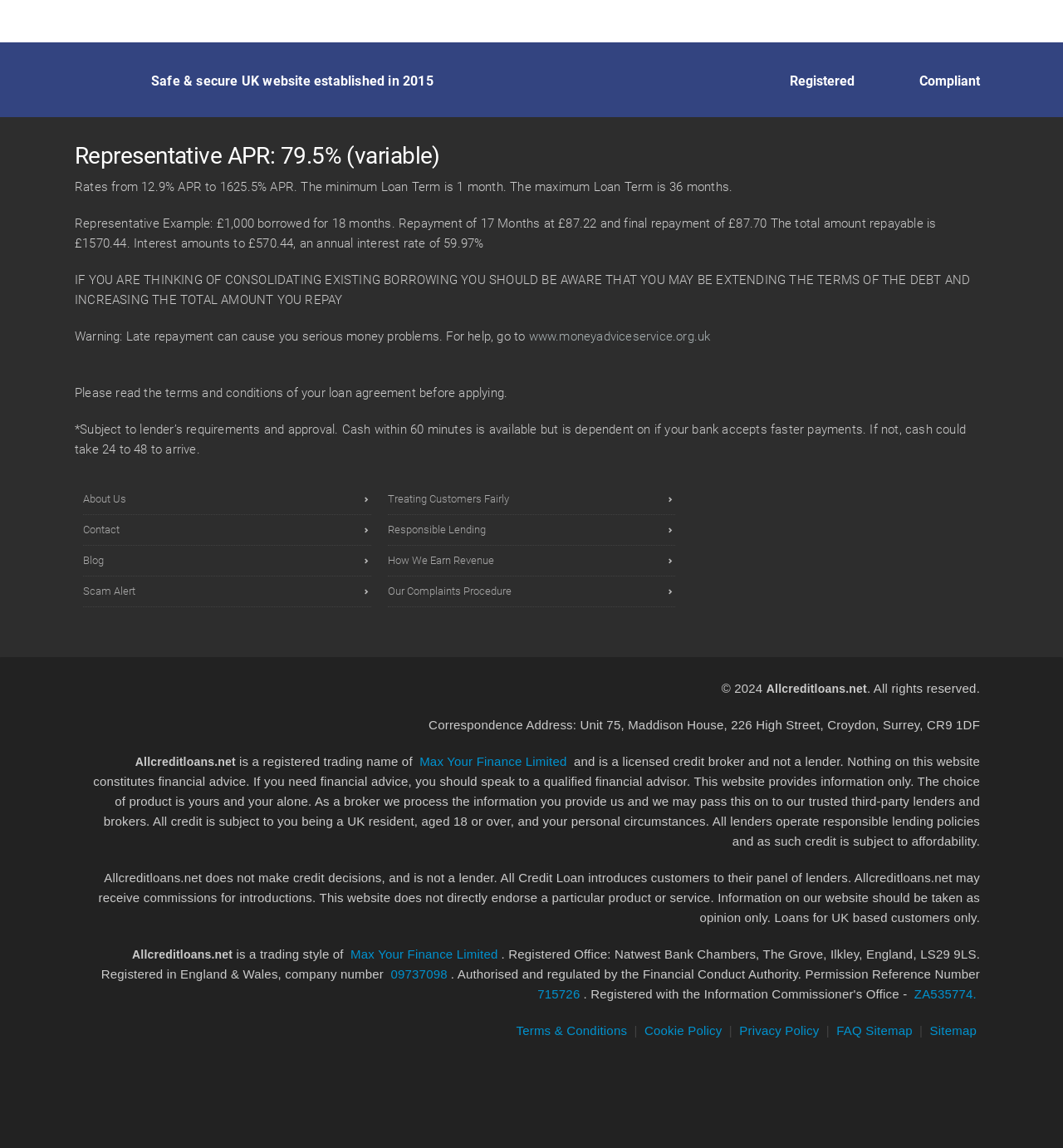Determine the bounding box for the UI element described here: "Max Your Finance Limited".

[0.395, 0.657, 0.533, 0.669]